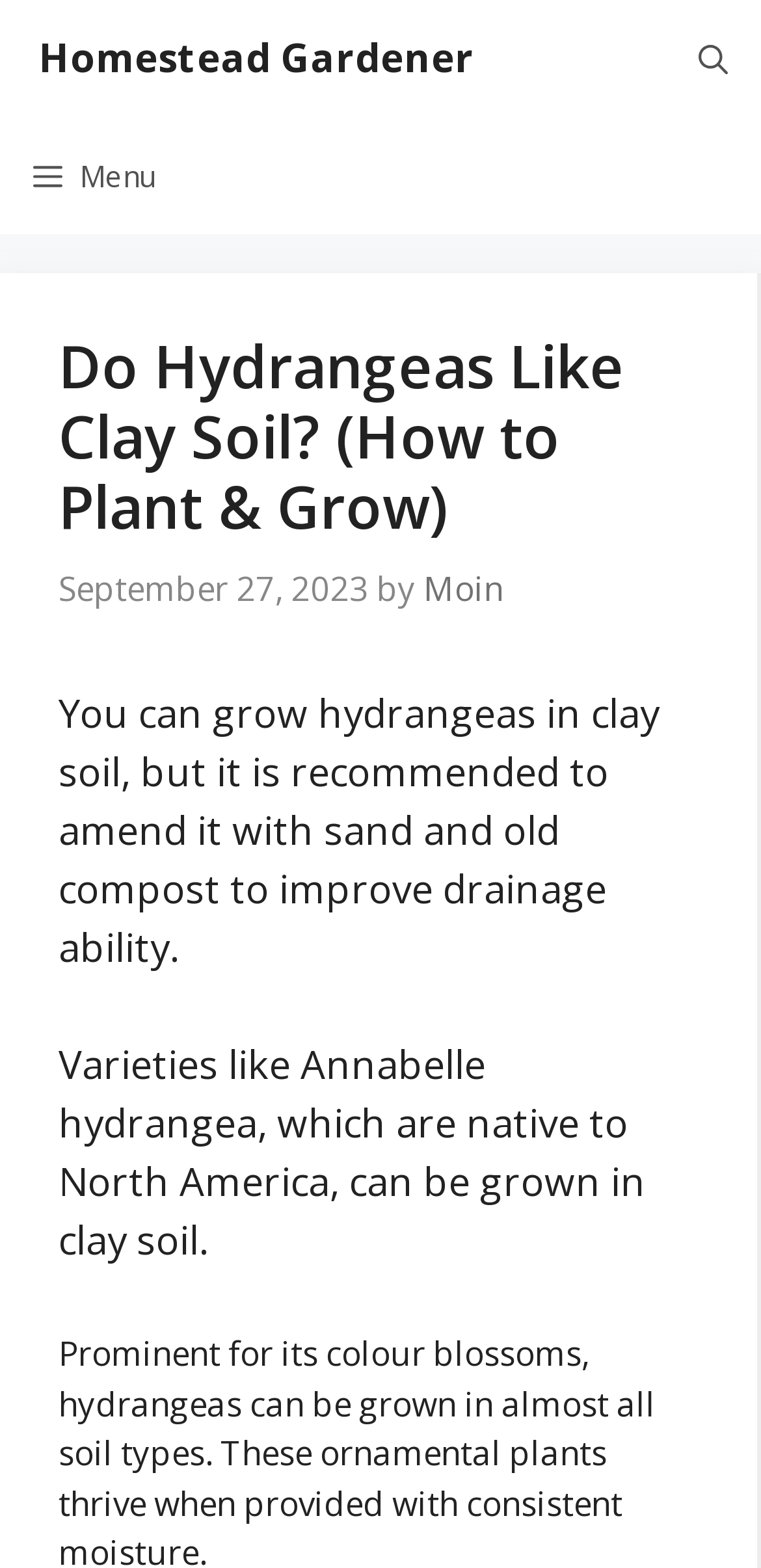Extract the bounding box coordinates of the UI element described by: "Moin". The coordinates should include four float numbers ranging from 0 to 1, e.g., [left, top, right, bottom].

[0.556, 0.36, 0.662, 0.389]